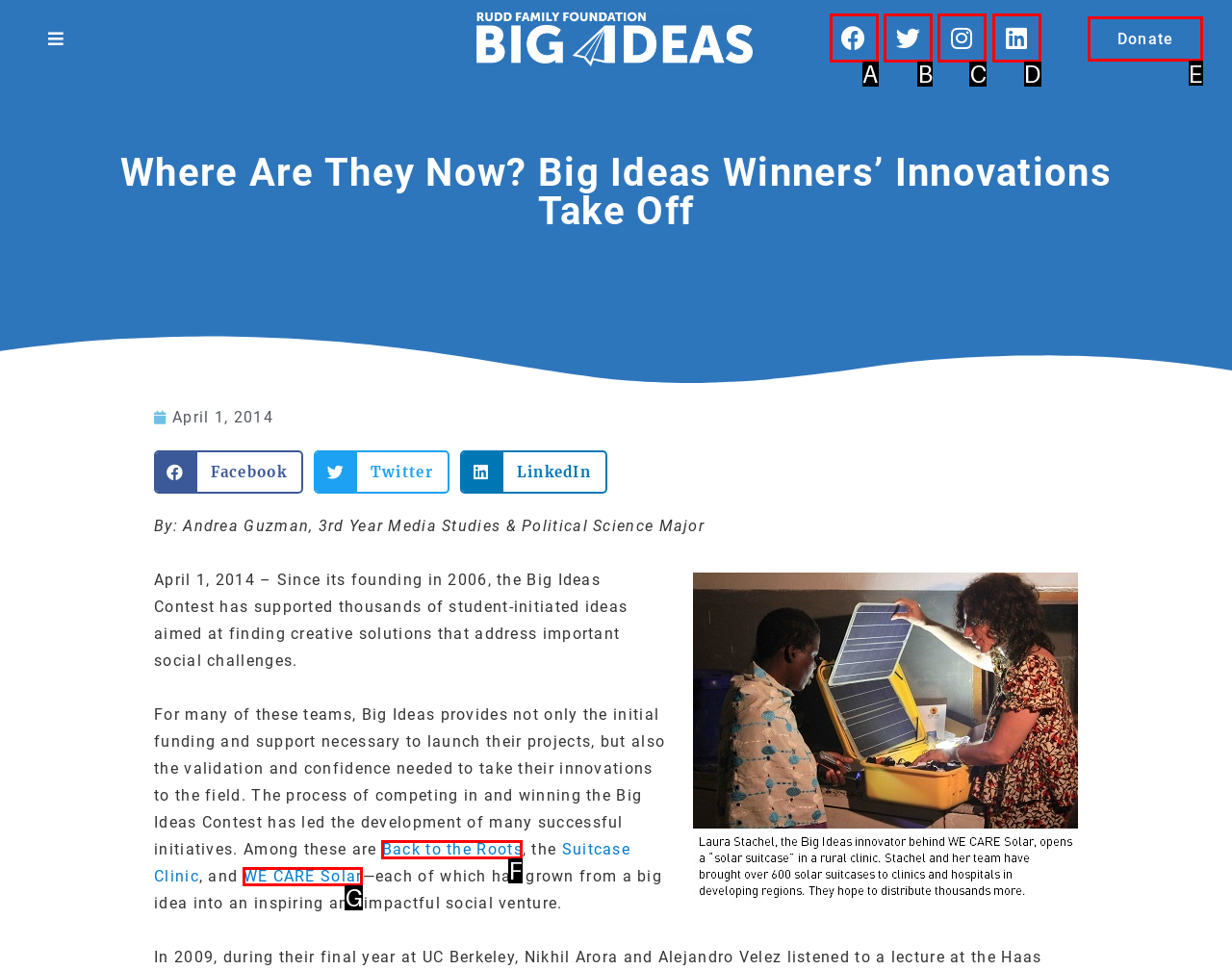Select the option that fits this description: Back to the Roots
Answer with the corresponding letter directly.

F